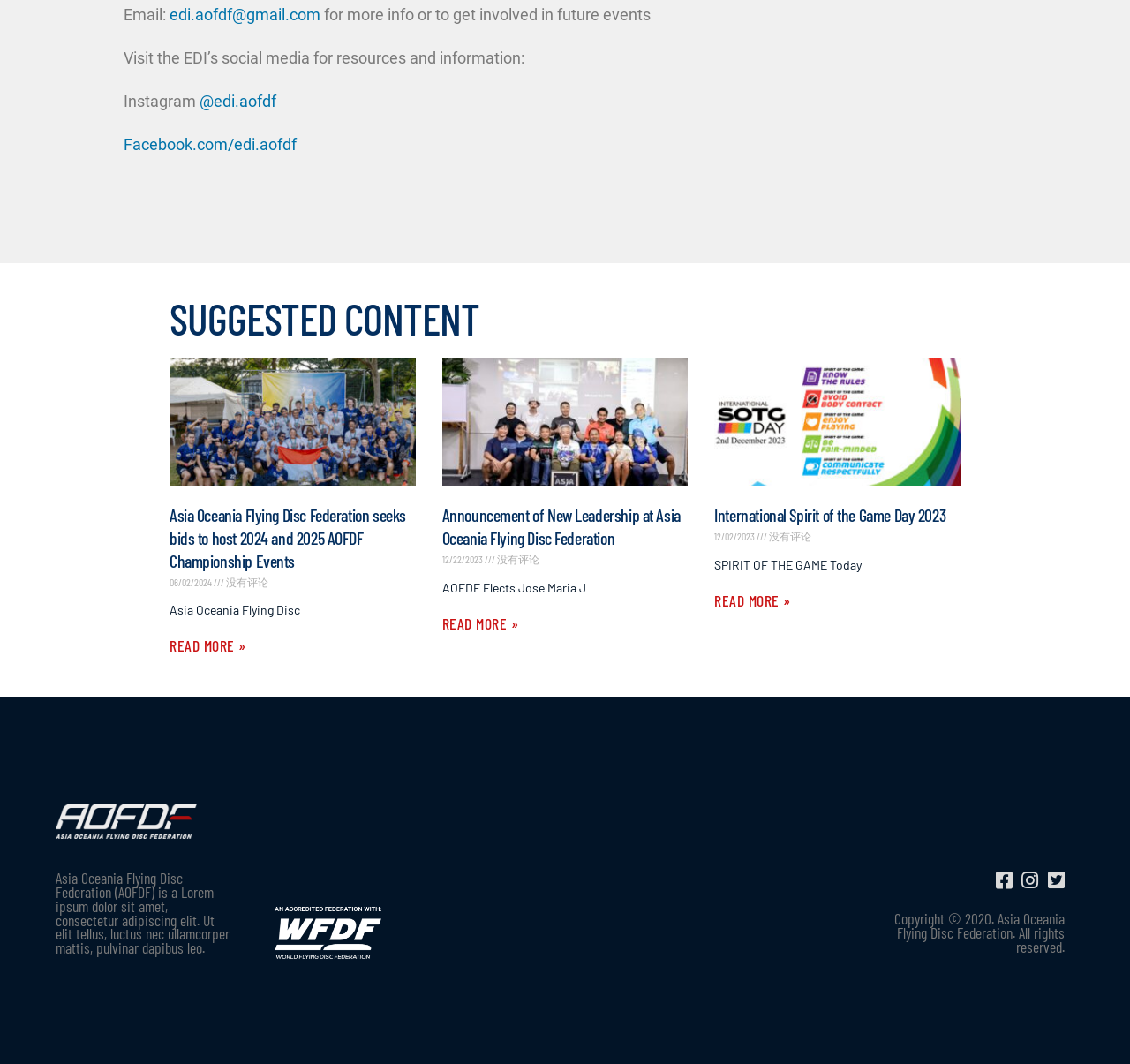Find the bounding box coordinates of the clickable area that will achieve the following instruction: "Search for specific gym equipment".

None